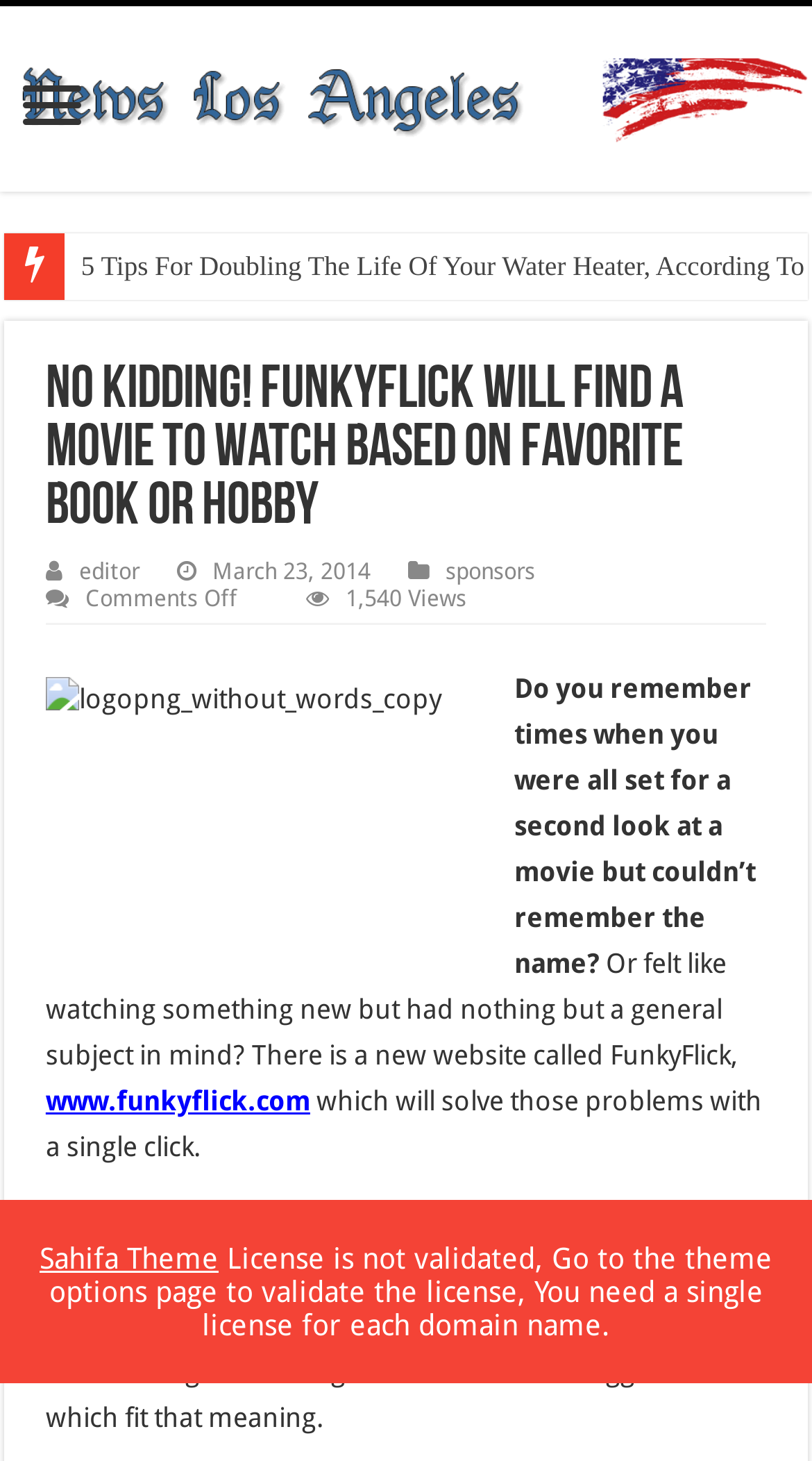Find the headline of the webpage and generate its text content.

No kidding! FunkyFlick will find a movie to watch based on favorite book or hobby